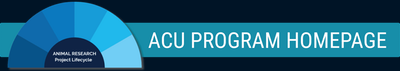What is the shape of the design element on the left side?
Kindly offer a comprehensive and detailed response to the question.

The caption specifically states that the design element on the left side is 'semi-circular', which suggests that it is a curved shape that is half of a circle.